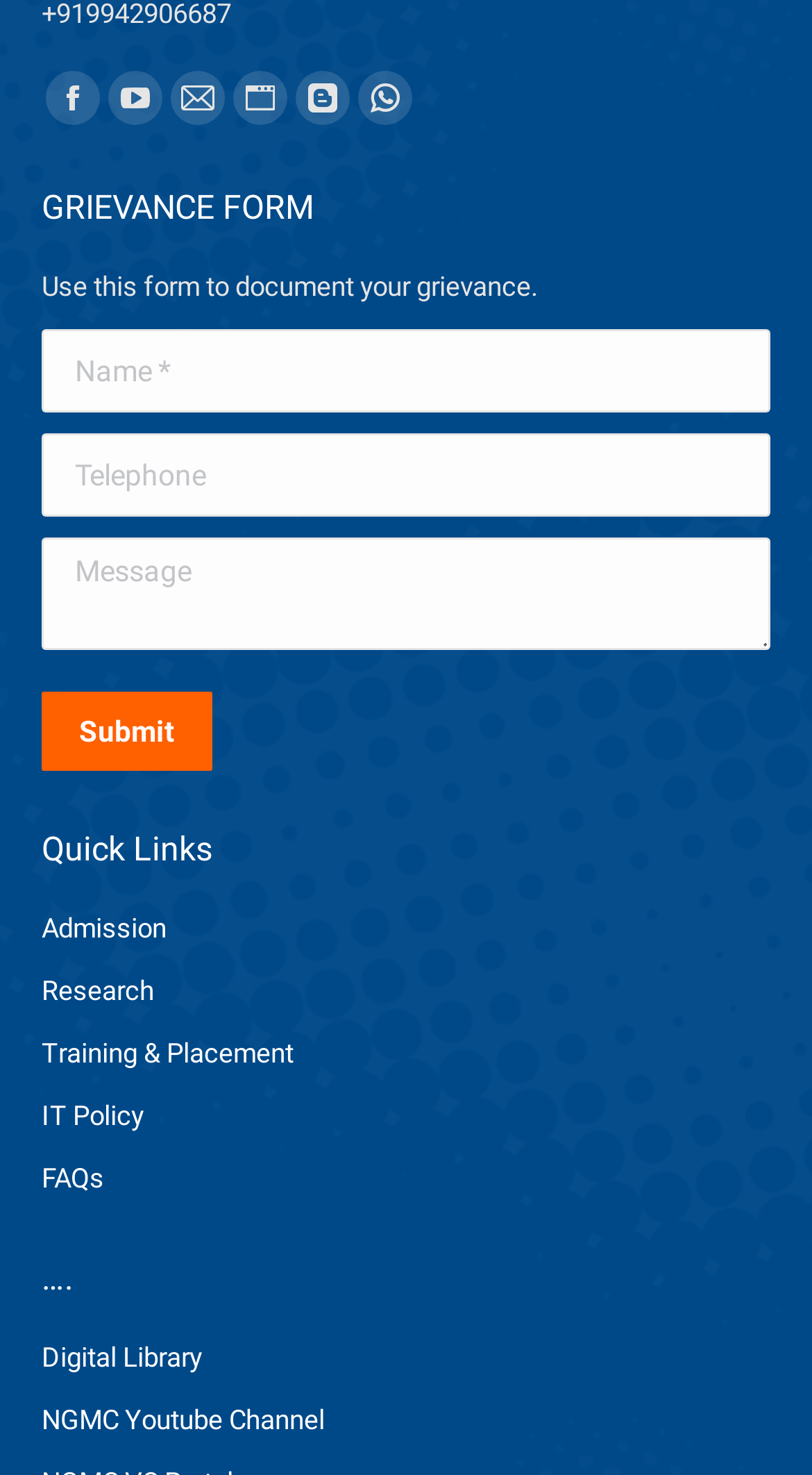Pinpoint the bounding box coordinates of the clickable element needed to complete the instruction: "Click the Submit button". The coordinates should be provided as four float numbers between 0 and 1: [left, top, right, bottom].

[0.287, 0.469, 0.503, 0.528]